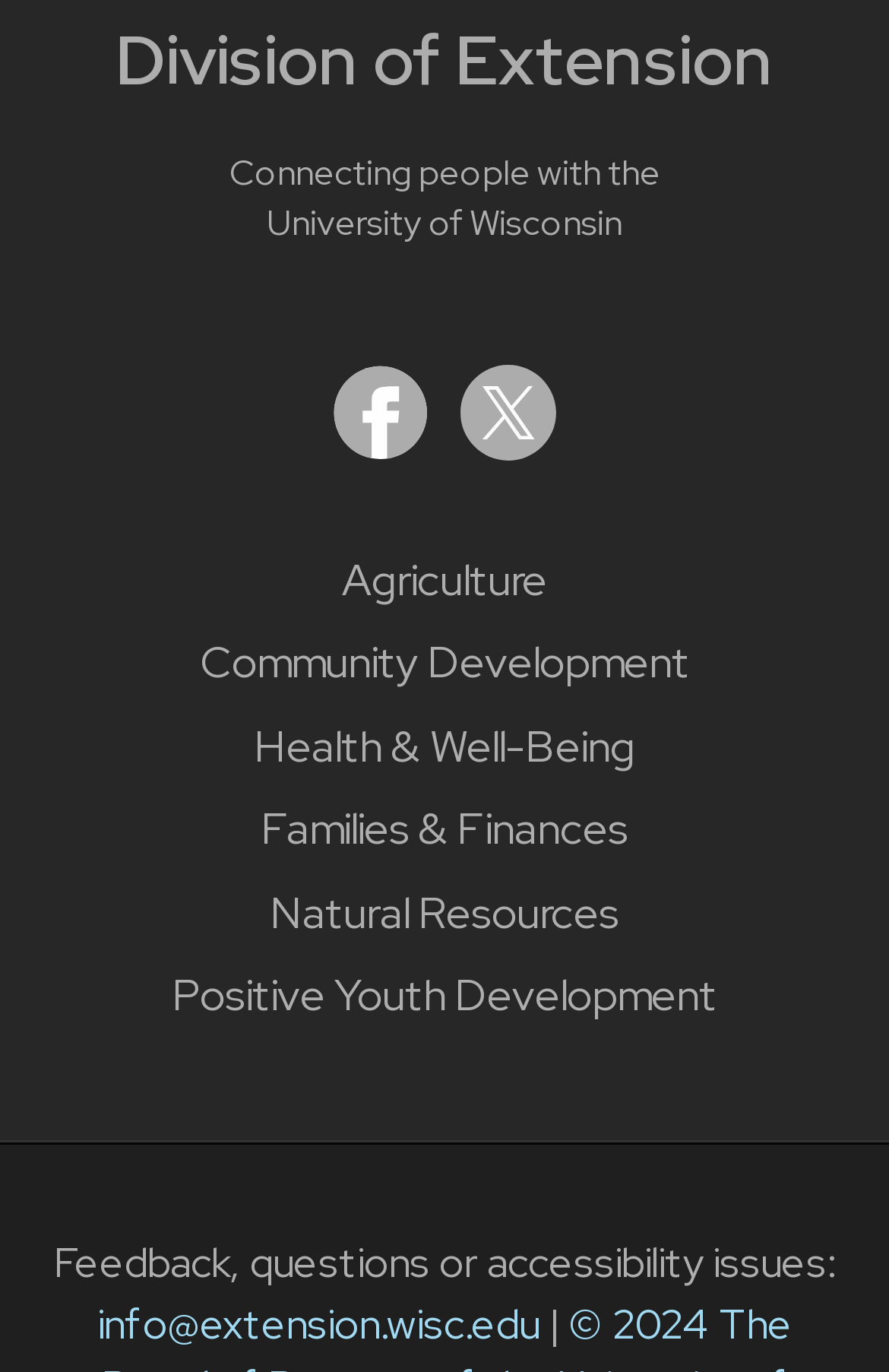Pinpoint the bounding box coordinates for the area that should be clicked to perform the following instruction: "Learn about Health & Well-Being".

[0.286, 0.523, 0.714, 0.565]